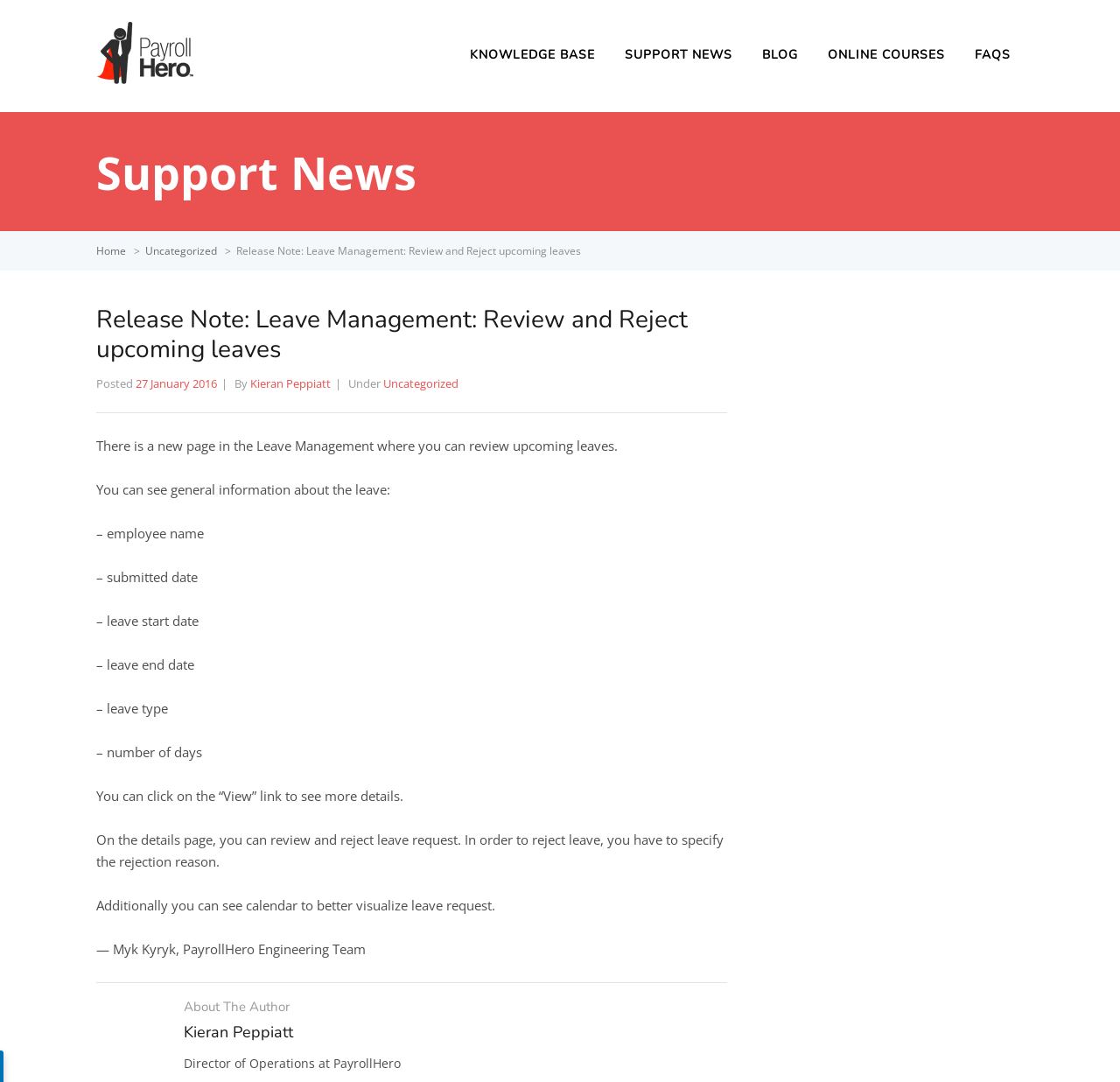Please find and provide the title of the webpage.

Release Note: Leave Management: Review and Reject upcoming leaves